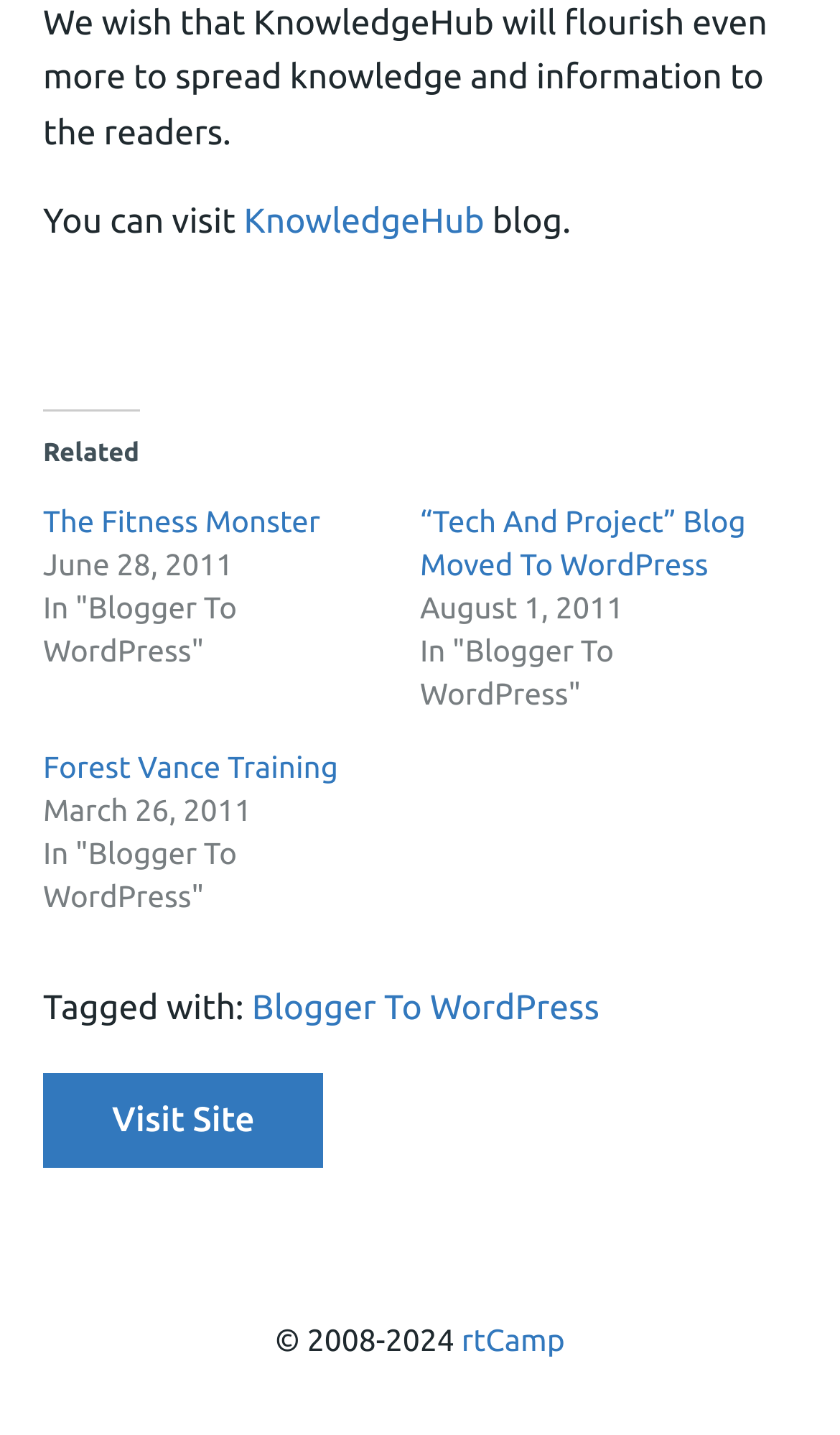What is the copyright year range?
Look at the image and respond to the question as thoroughly as possible.

The copyright year range is mentioned at the bottom of the page as '© 2008-2024', indicating that the content is copyrighted from 2008 to 2024.